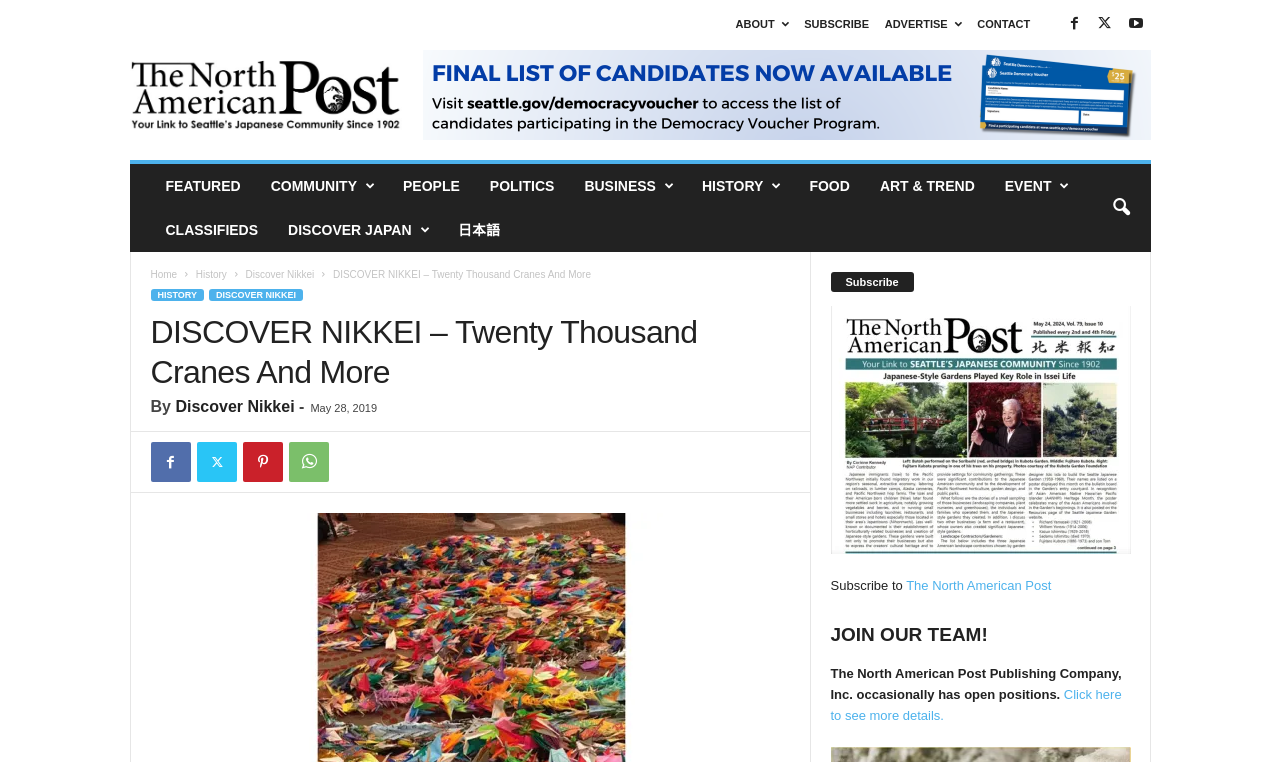Offer an in-depth caption of the entire webpage.

This webpage is about Discover Nikkei, a platform that shares stories and news about the Japanese community. At the top left corner, there is a logo of Seattle's Japanese Community News – North American Post, accompanied by a large image that spans almost the entire width of the page. 

Below the logo, there are several links to different sections of the website, including Featured, Community, People, Politics, Business, History, Food, Art & Trend, and Event. These links are arranged horizontally and take up about half of the page's width.

On the top right corner, there are links to About, Subscribe, Advertise, and Contact, as well as a search icon. When the search icon is clicked, a dropdown menu appears with links to Home, History, and Discover Nikkei.

The main content of the page is an article titled "Twenty Thousand Cranes And More: Stories Behind Washington State's Tsuru For Solidarity and Crystal City, Texas By Tamiko Nimura". The article's title is displayed prominently, followed by the author's name and the date of publication, May 28, 2019. 

Below the article's title, there are several social media links, including Facebook, Twitter, and LinkedIn. On the right side of the page, there is a section to subscribe to The North American Post, with a heading that reads "Subscribe" and a brief description. Further down, there is a call to action to join the team, with a heading that reads "JOIN OUR TEAM!" and a brief description of the job opportunities available.